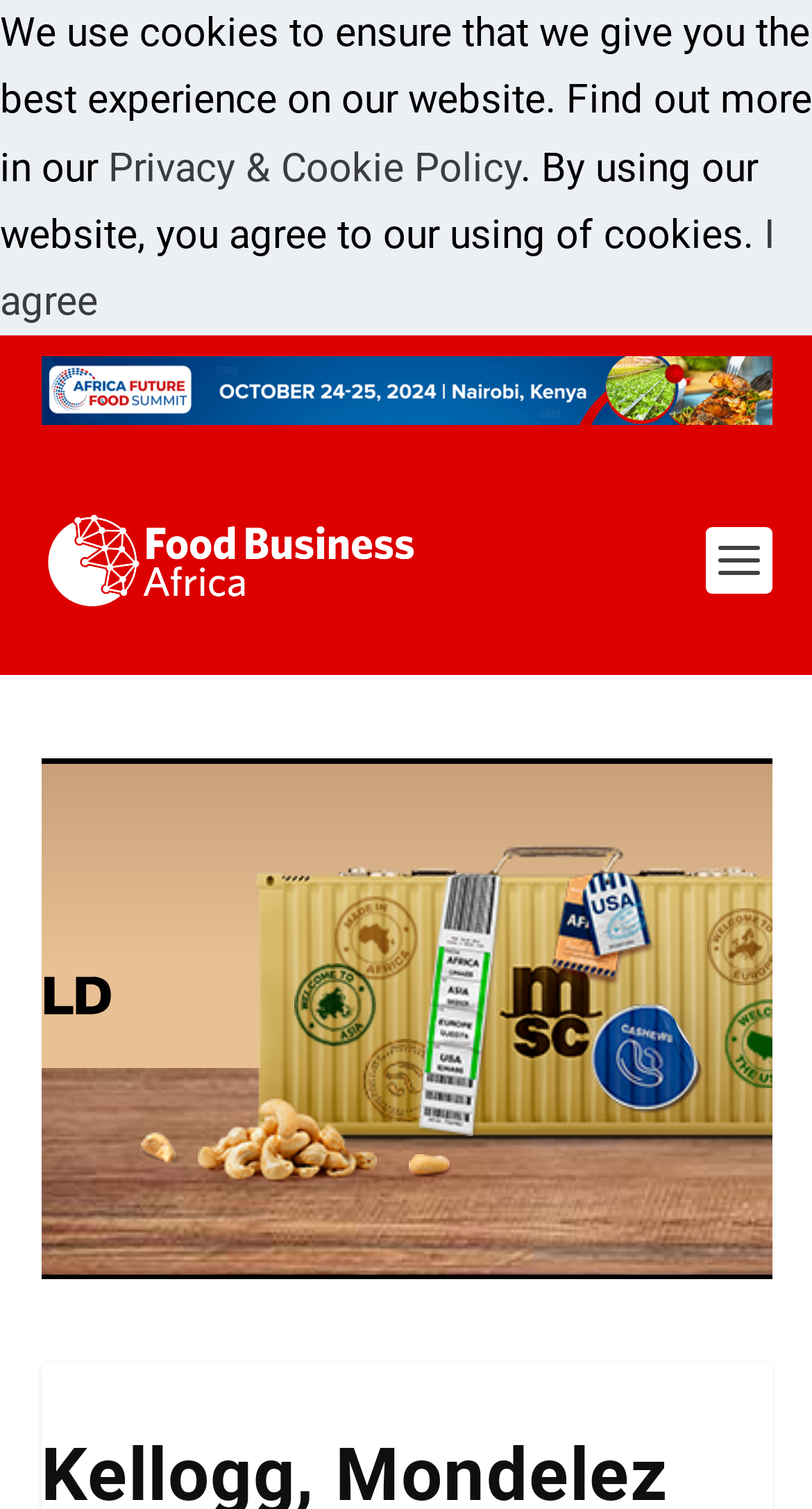What is the name of the magazine?
Relying on the image, give a concise answer in one word or a brief phrase.

Food Business Africa Magazine